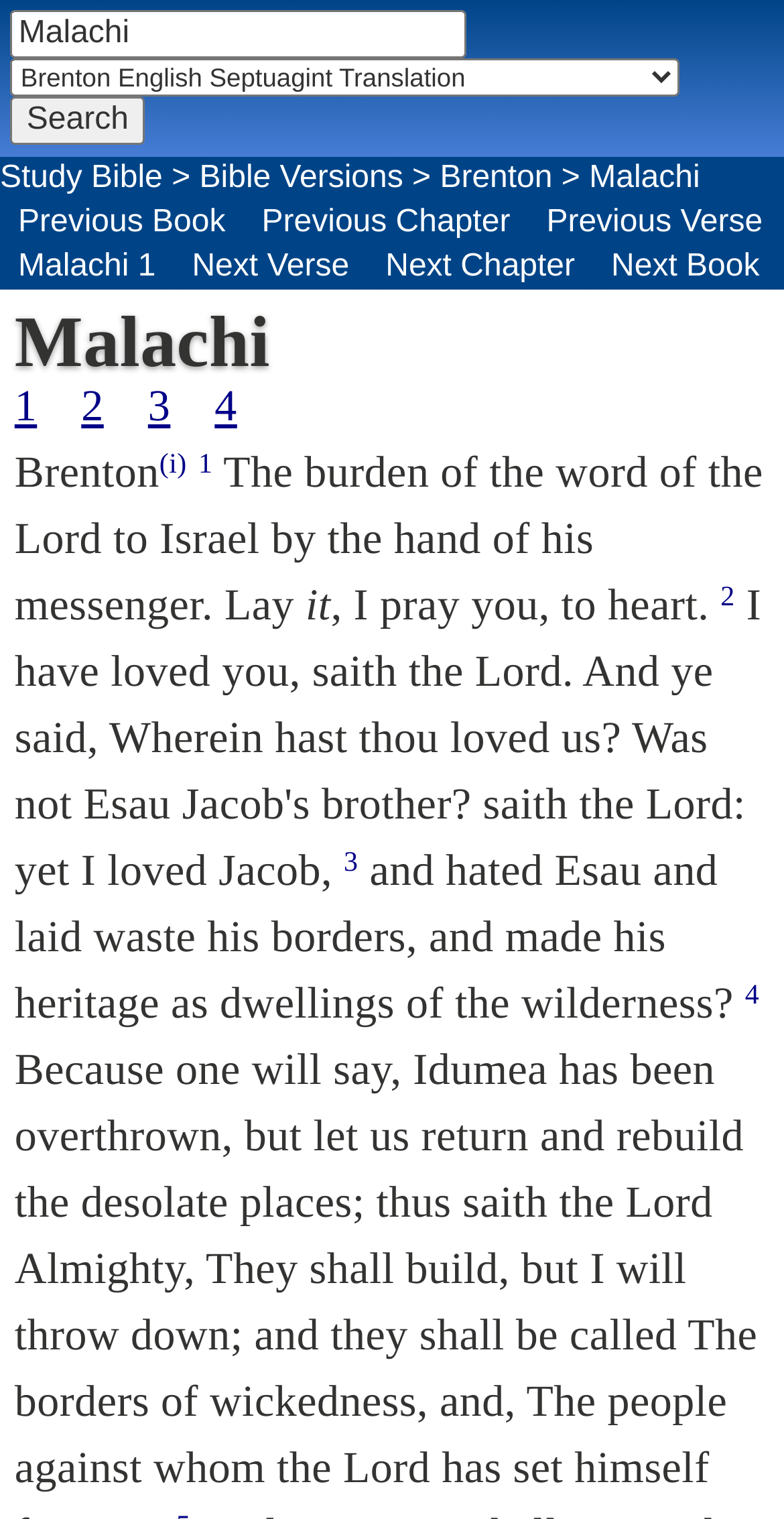Analyze the image and provide a detailed answer to the question: What is the current book being studied?

I determined this answer by examining the heading element with the text 'Malachi' and noticing that it is a prominent element on the page, suggesting that it is the current book being studied.